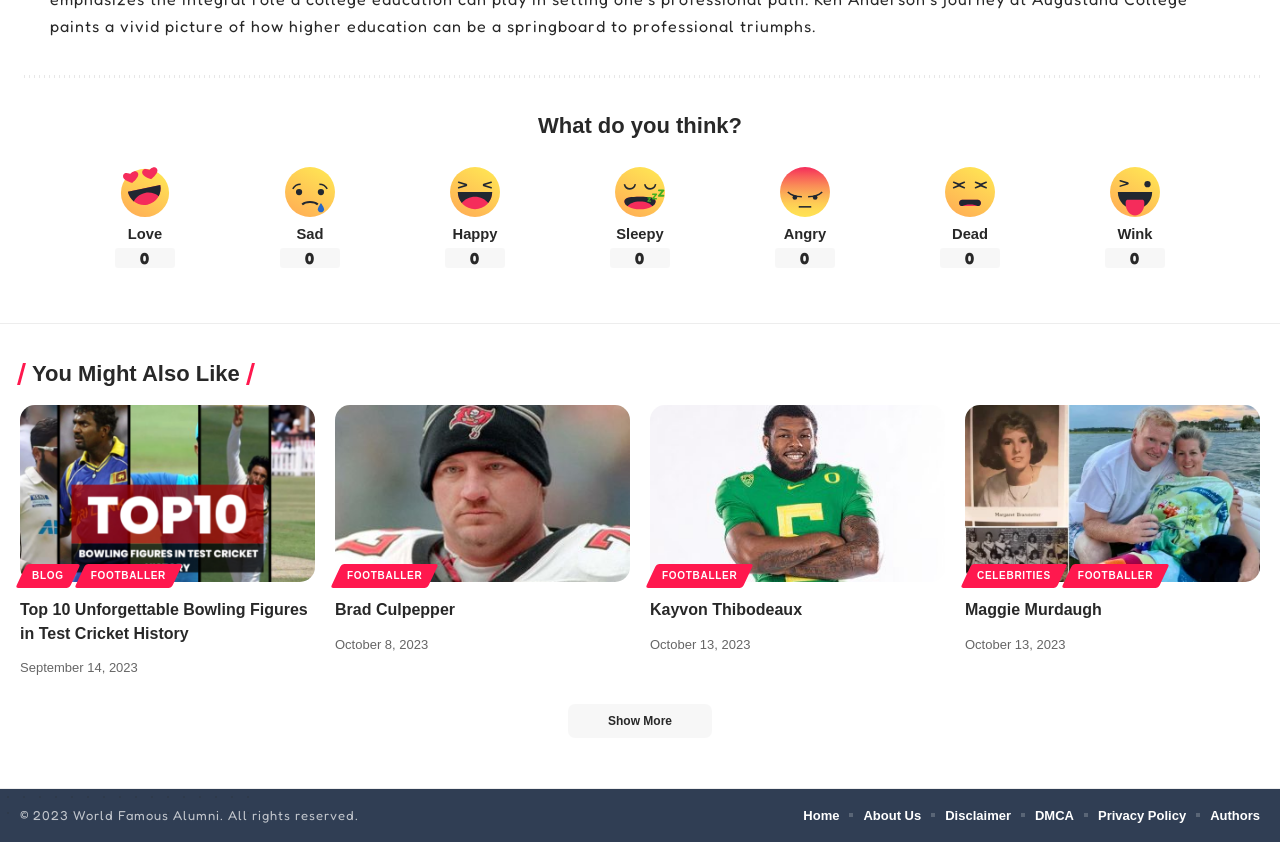Determine the bounding box coordinates for the clickable element to execute this instruction: "View 'Brad Culpepper'". Provide the coordinates as four float numbers between 0 and 1, i.e., [left, top, right, bottom].

[0.262, 0.481, 0.492, 0.692]